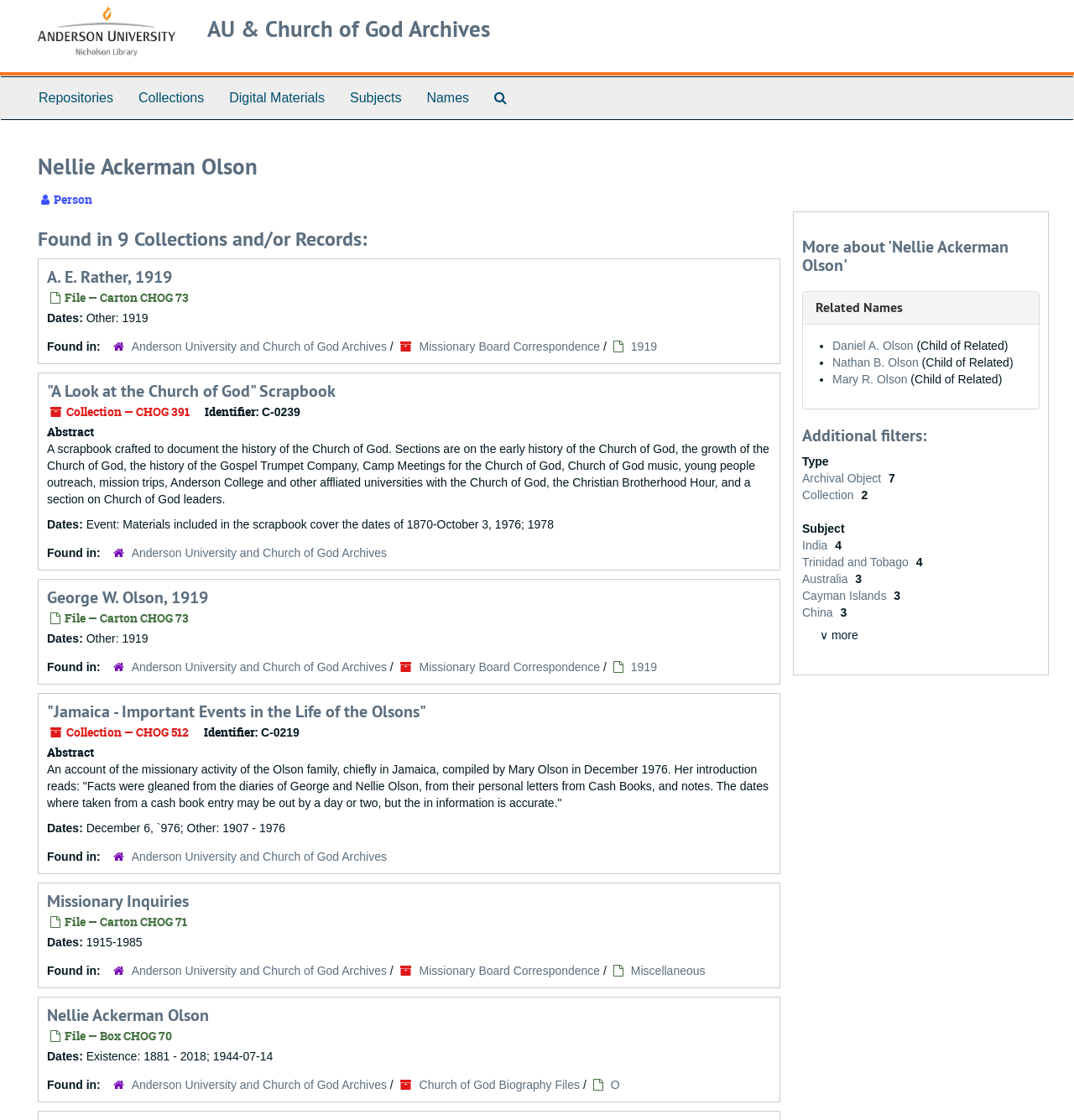Please reply to the following question with a single word or a short phrase:
What is the name of the university affiliated with the Church of God?

Anderson University